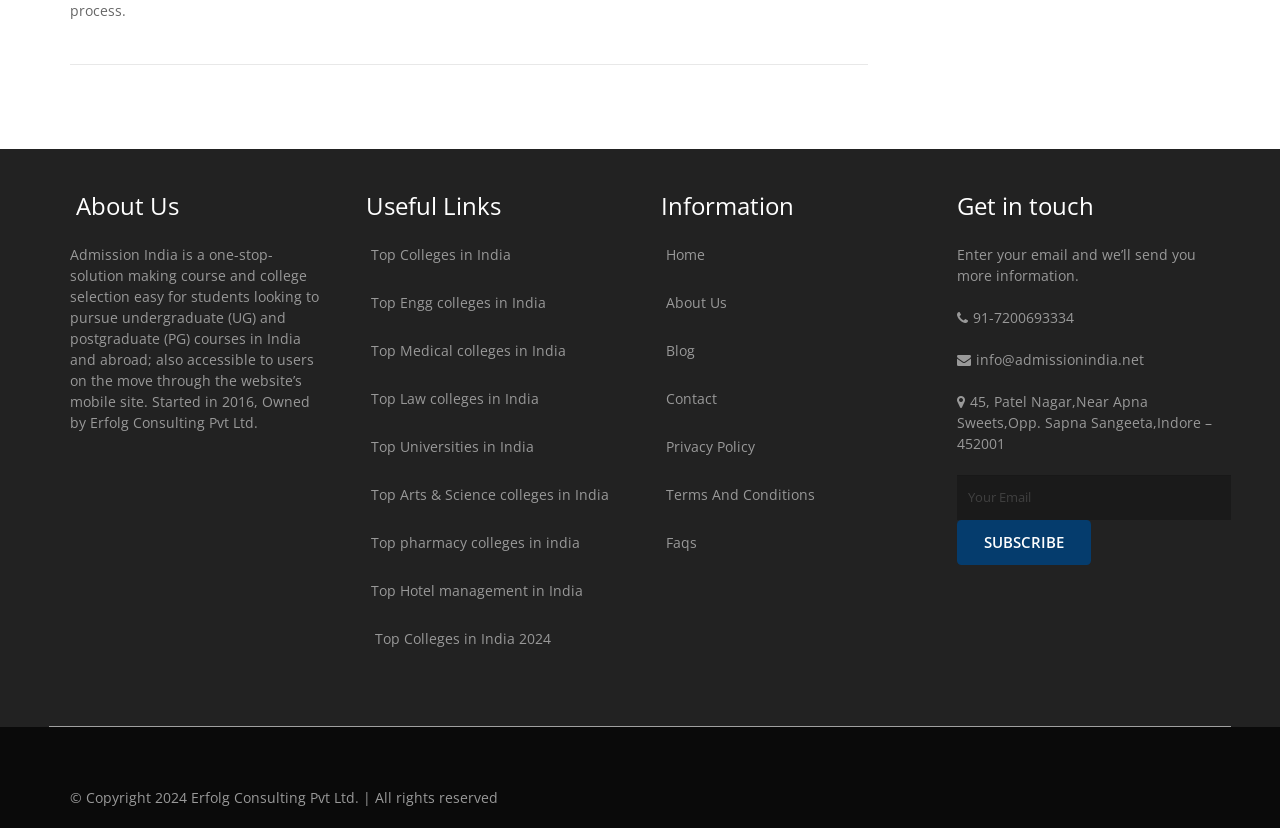Identify the bounding box coordinates of the section to be clicked to complete the task described by the following instruction: "Click on SUBSCRIBE". The coordinates should be four float numbers between 0 and 1, formatted as [left, top, right, bottom].

[0.747, 0.627, 0.852, 0.682]